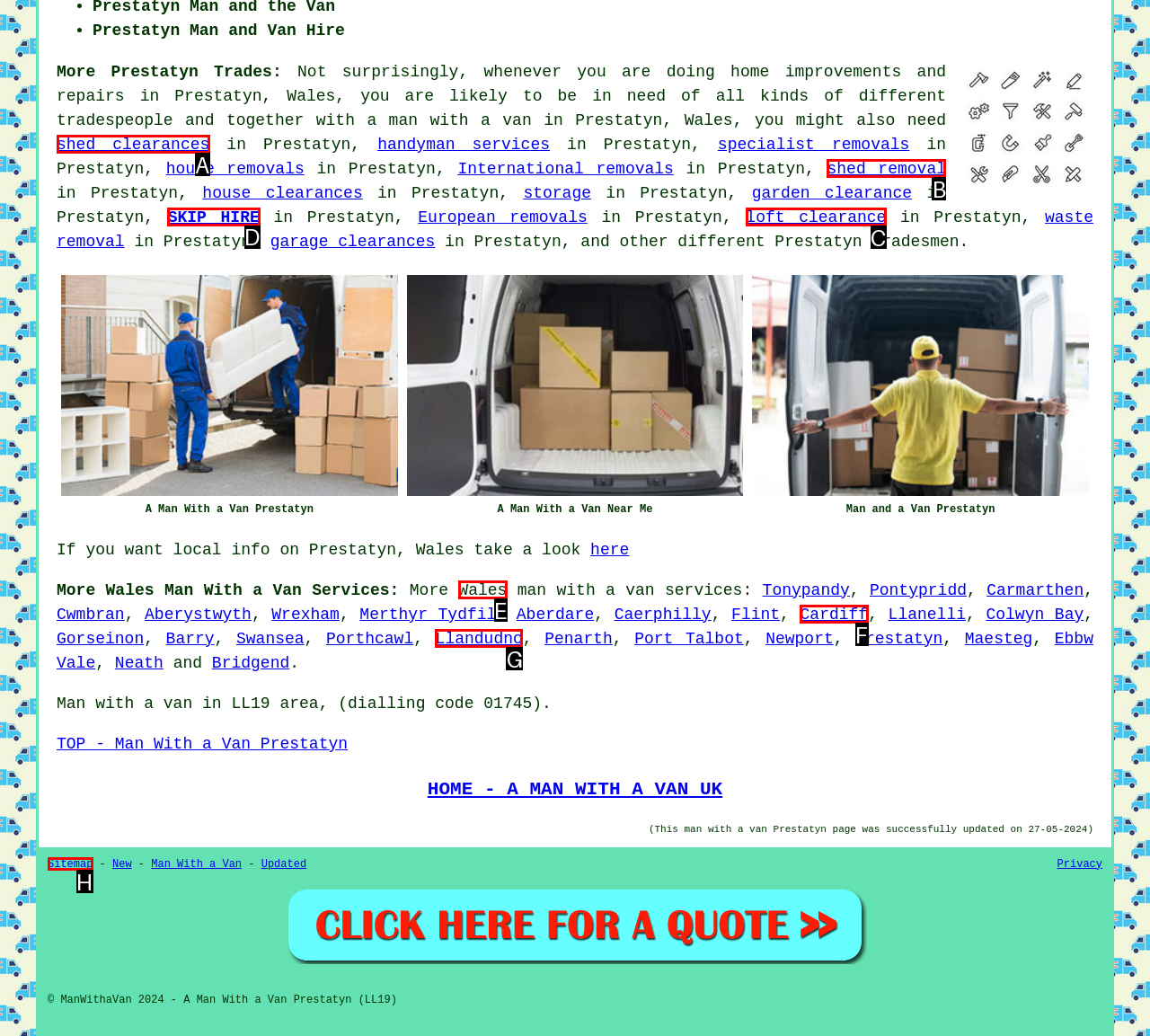Which HTML element should be clicked to complete the following task: Click on 'SKIP HIRE'?
Answer with the letter corresponding to the correct choice.

D